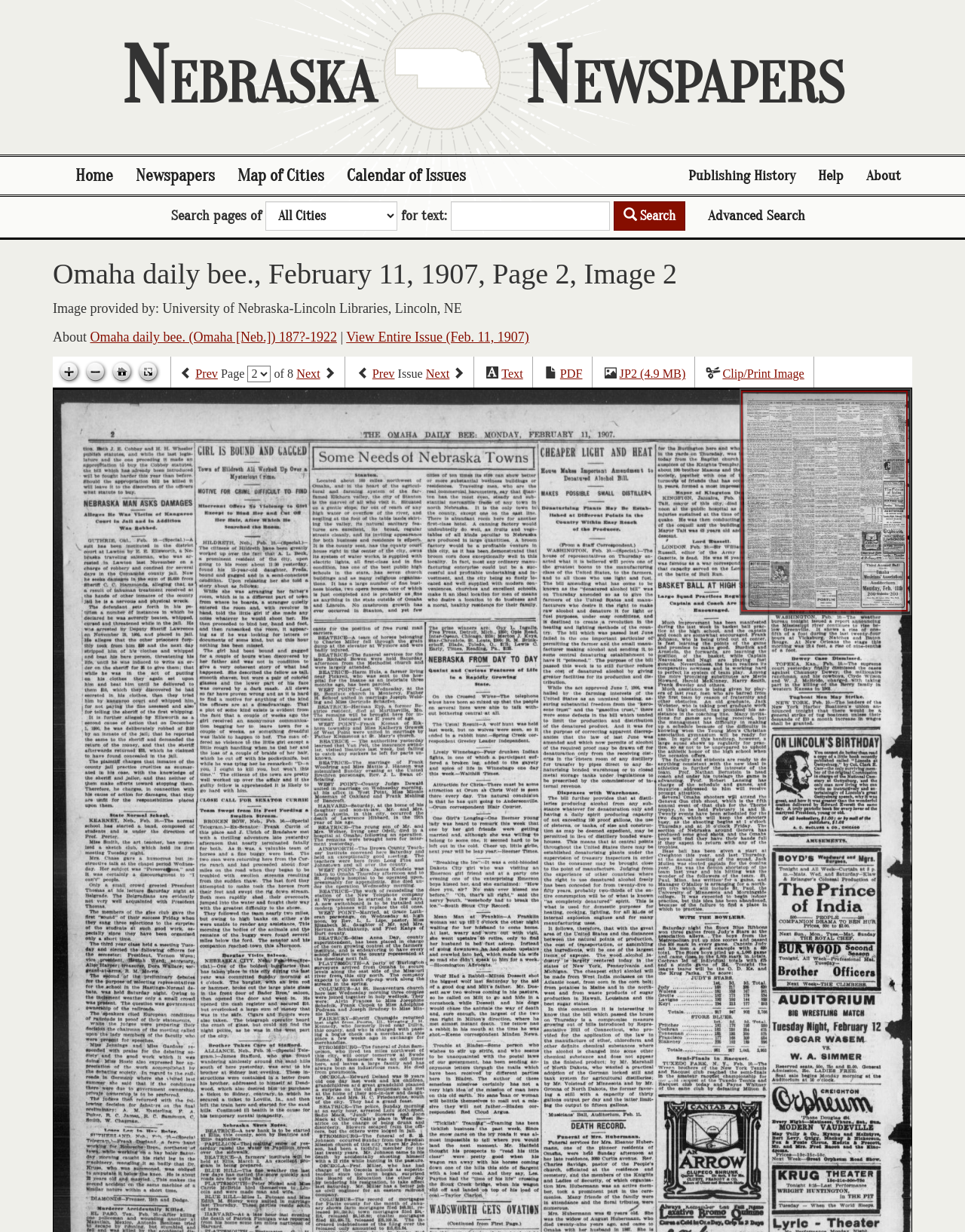Answer the question with a single word or phrase: 
What is the name of the library that provided the image?

University of Nebraska-Lincoln Libraries